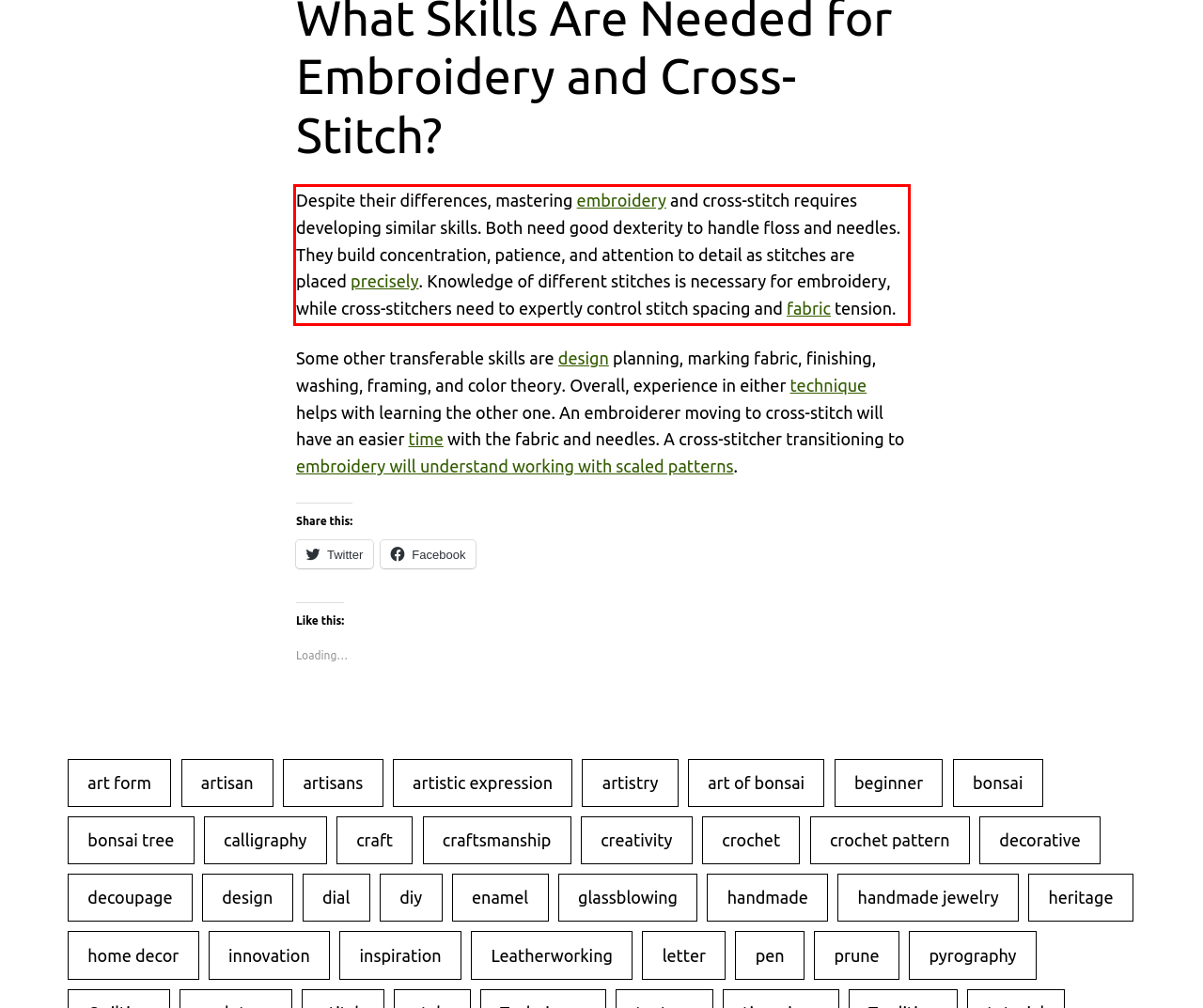Analyze the red bounding box in the provided webpage screenshot and generate the text content contained within.

Despite their differences, mastering embroidery and cross-stitch requires developing similar skills. Both need good dexterity to handle floss and needles. They build concentration, patience, and attention to detail as stitches are placed precisely. Knowledge of different stitches is necessary for embroidery, while cross-stitchers need to expertly control stitch spacing and fabric tension.